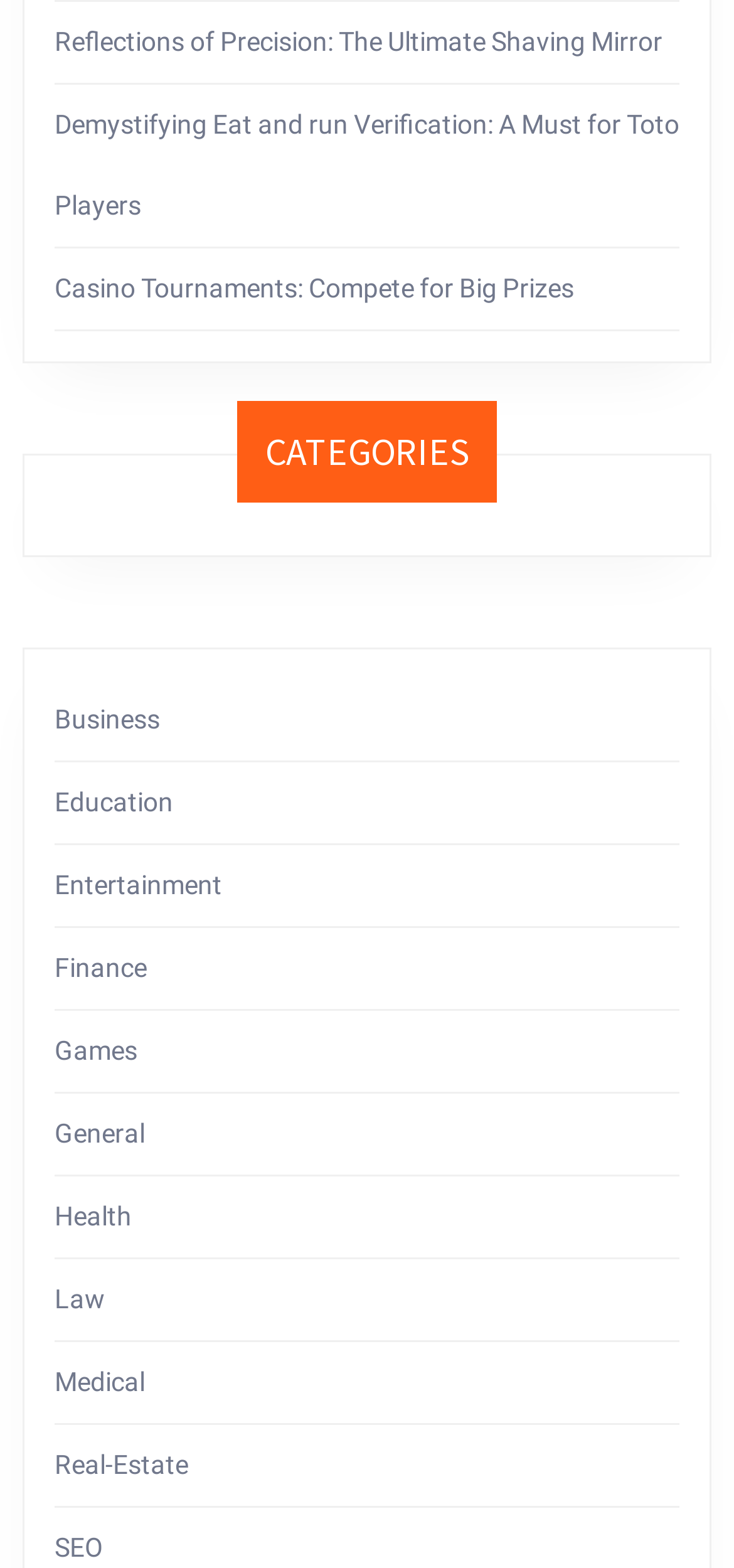Show the bounding box coordinates for the element that needs to be clicked to execute the following instruction: "Select the 'Entertainment' category". Provide the coordinates in the form of four float numbers between 0 and 1, i.e., [left, top, right, bottom].

[0.074, 0.554, 0.303, 0.573]